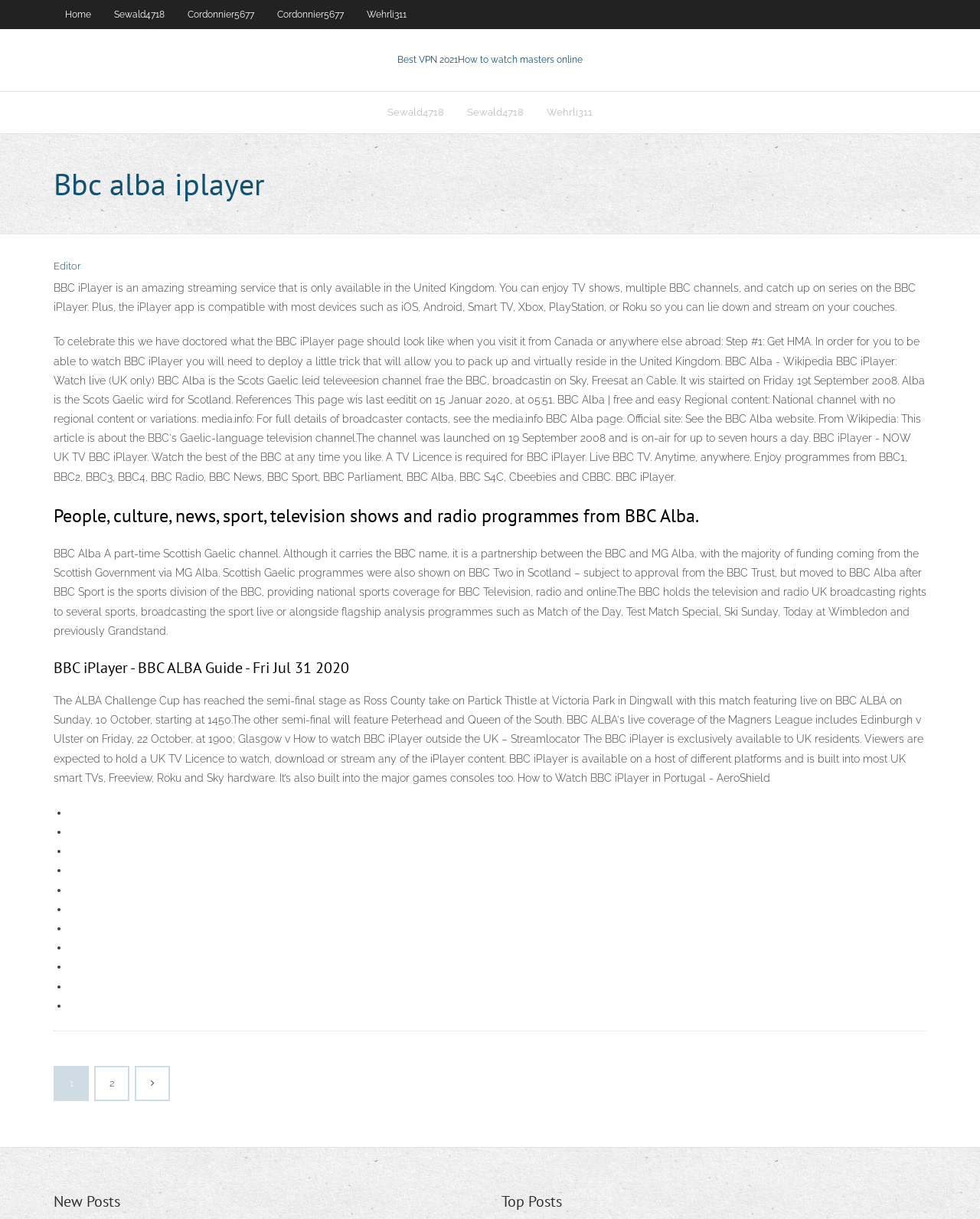Mark the bounding box of the element that matches the following description: "parent_node: 1 2".

[0.139, 0.875, 0.172, 0.902]